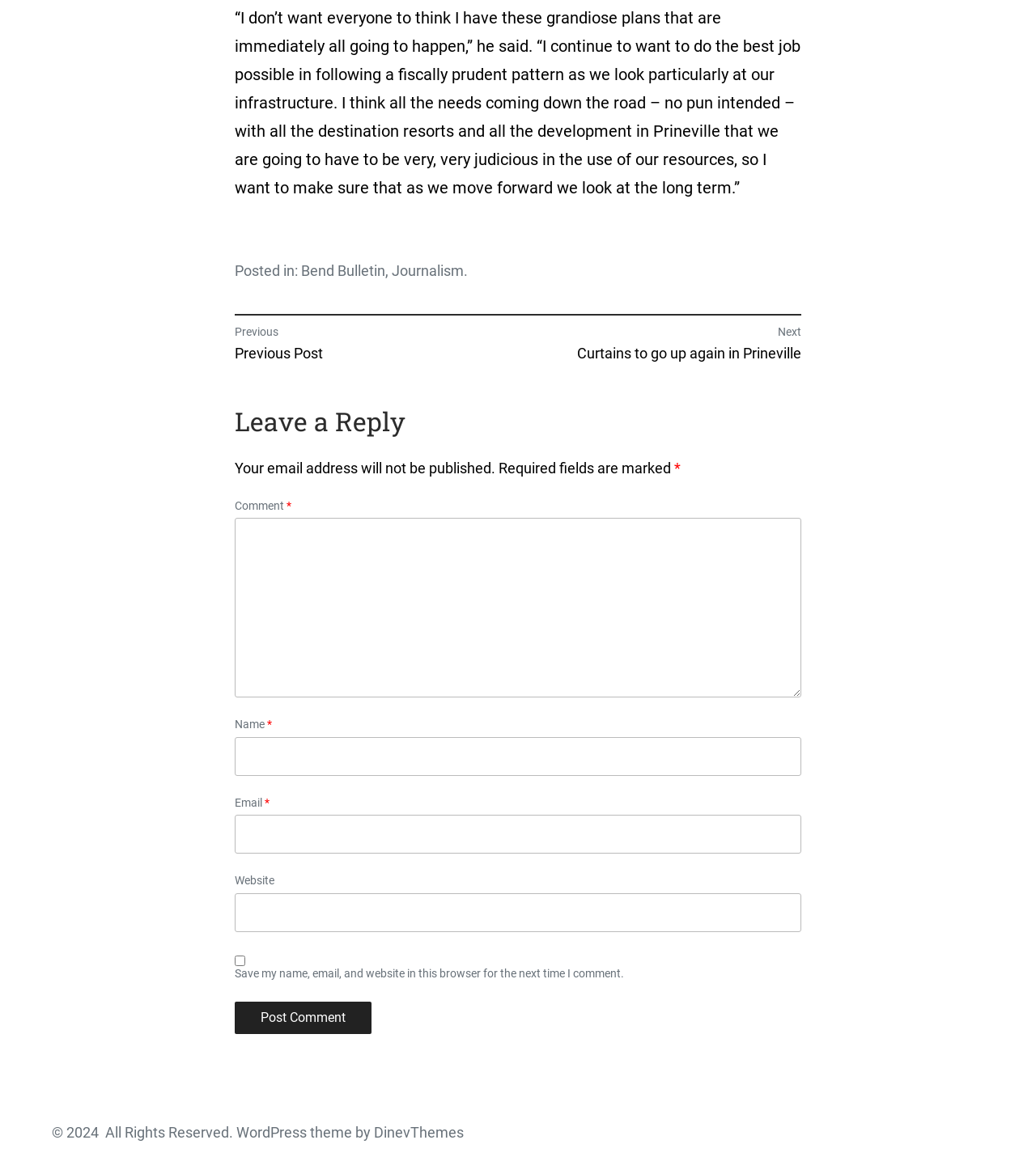Please identify the bounding box coordinates of the element that needs to be clicked to execute the following command: "Click on the 'Previous post' link". Provide the bounding box using four float numbers between 0 and 1, formatted as [left, top, right, bottom].

[0.227, 0.275, 0.5, 0.308]